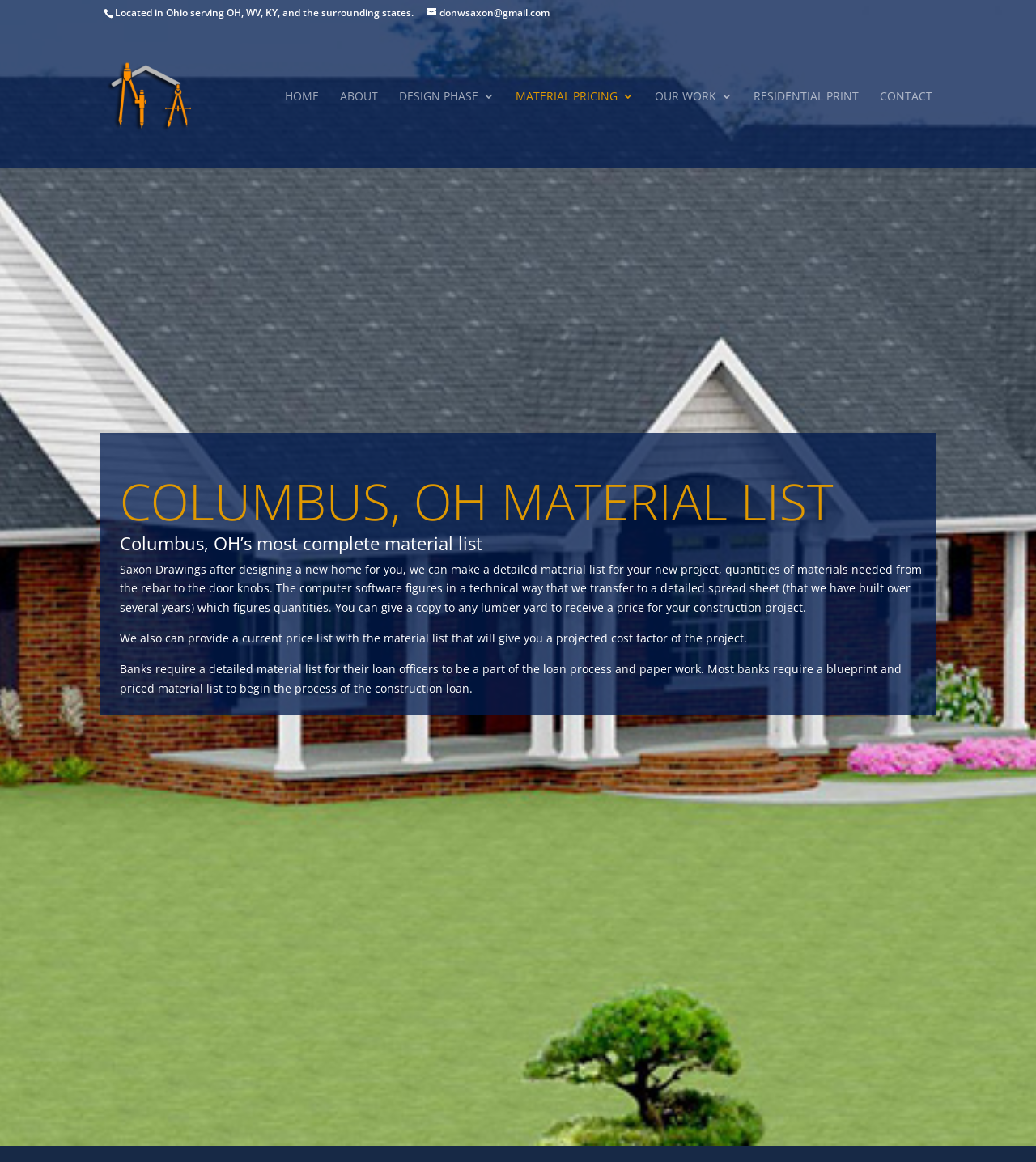Given the description "Residential Print", provide the bounding box coordinates of the corresponding UI element.

[0.727, 0.078, 0.829, 0.144]